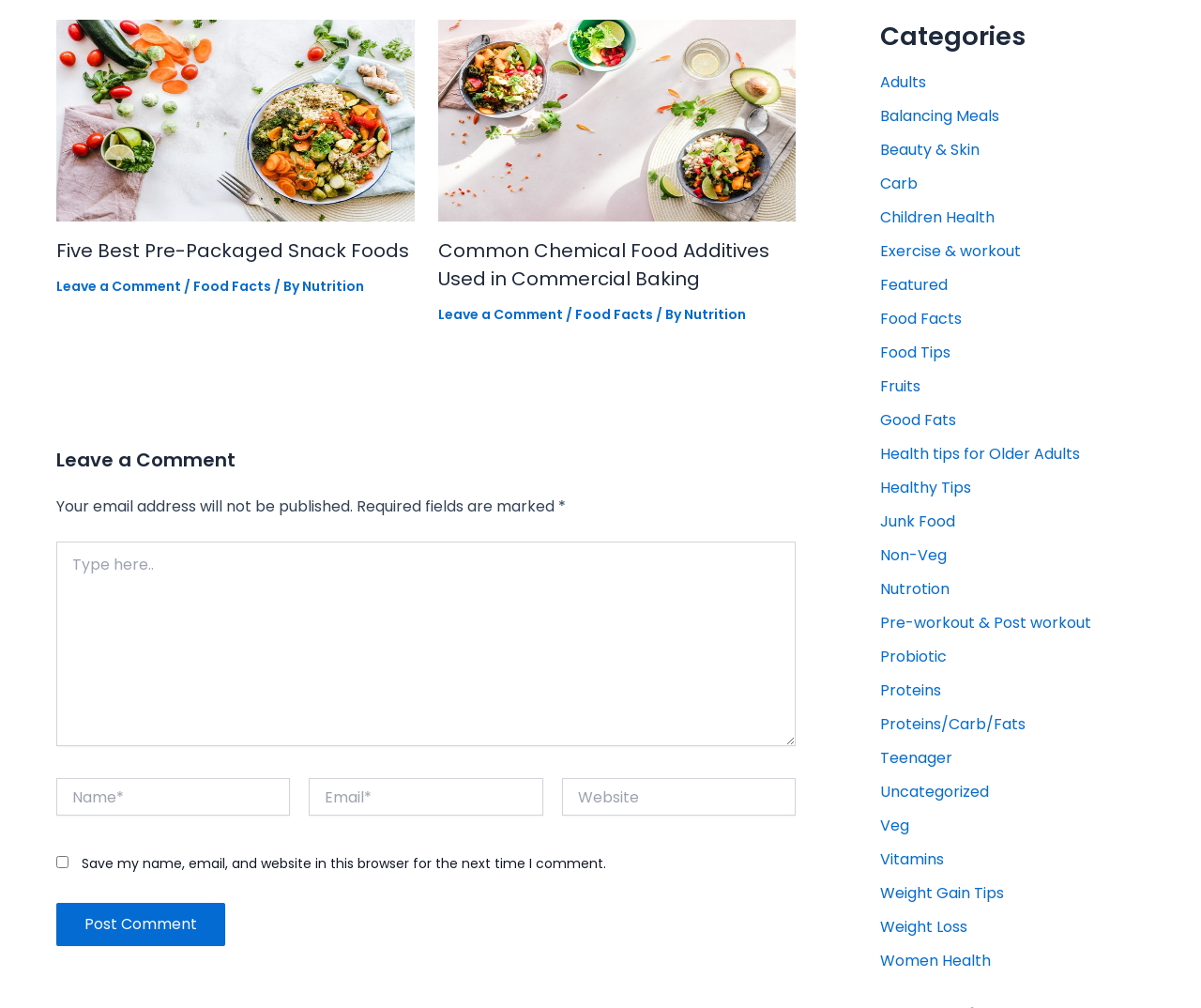Identify the bounding box coordinates of the section to be clicked to complete the task described by the following instruction: "Click on the 'Five Best Pre-Packaged Snack Foods' link". The coordinates should be four float numbers between 0 and 1, formatted as [left, top, right, bottom].

[0.047, 0.108, 0.345, 0.129]